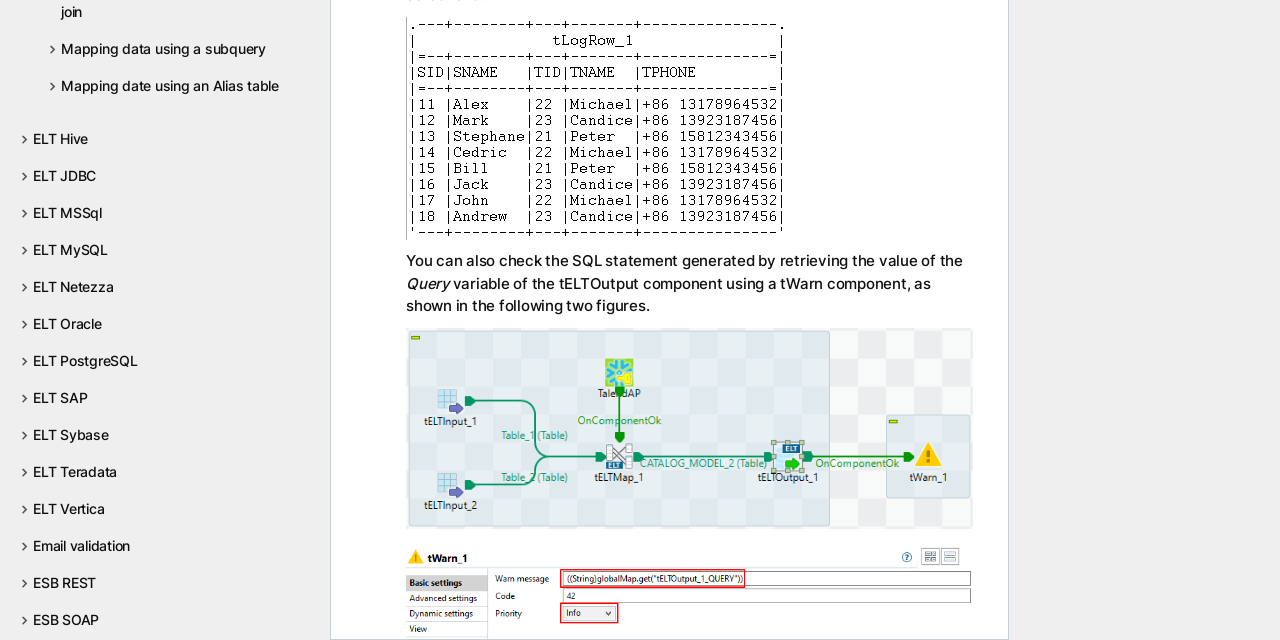From the webpage screenshot, predict the bounding box coordinates (top-left x, top-left y, bottom-right x, bottom-right y) for the UI element described here: Mapping data using a subquery

[0.038, 0.059, 0.242, 0.092]